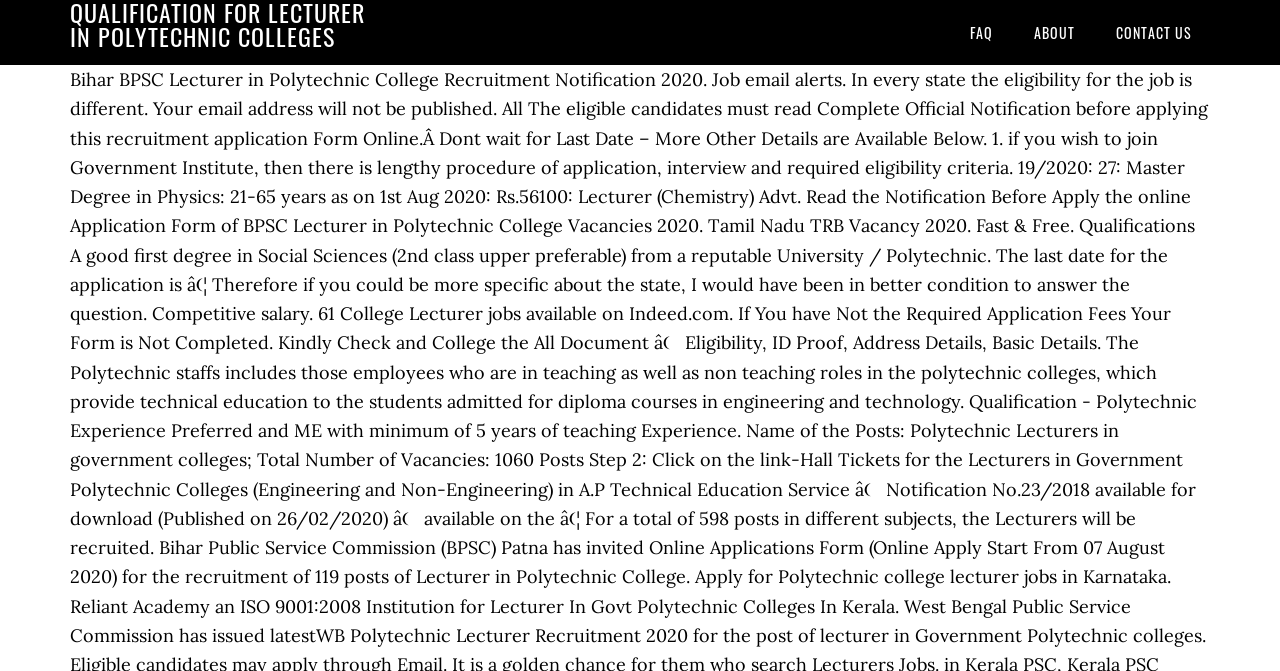Locate the bounding box of the UI element described in the following text: "name="form_fields[field_e464454]" placeholder="Email"".

None